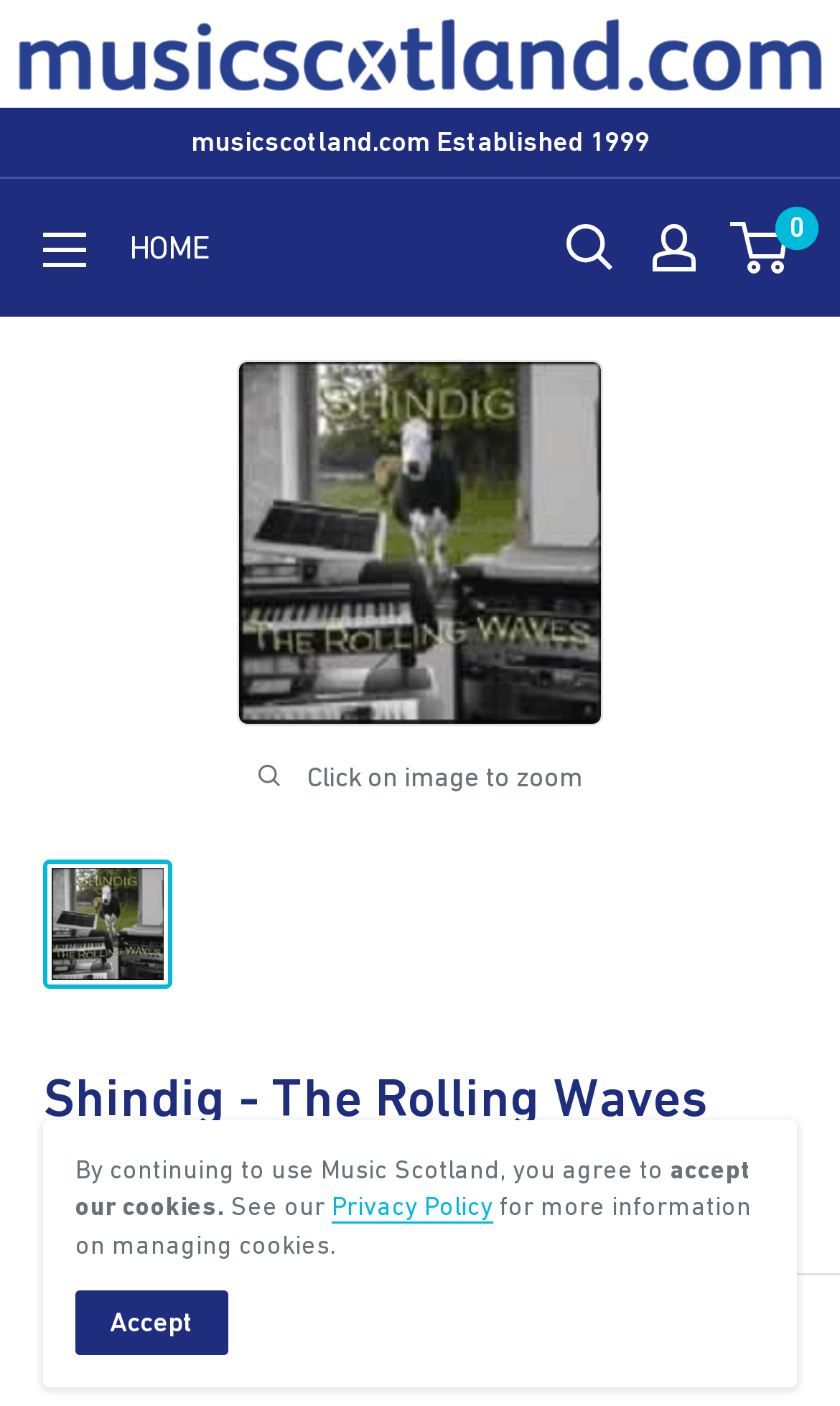What is the position of the search button? Analyze the screenshot and reply with just one word or a short phrase.

Top right